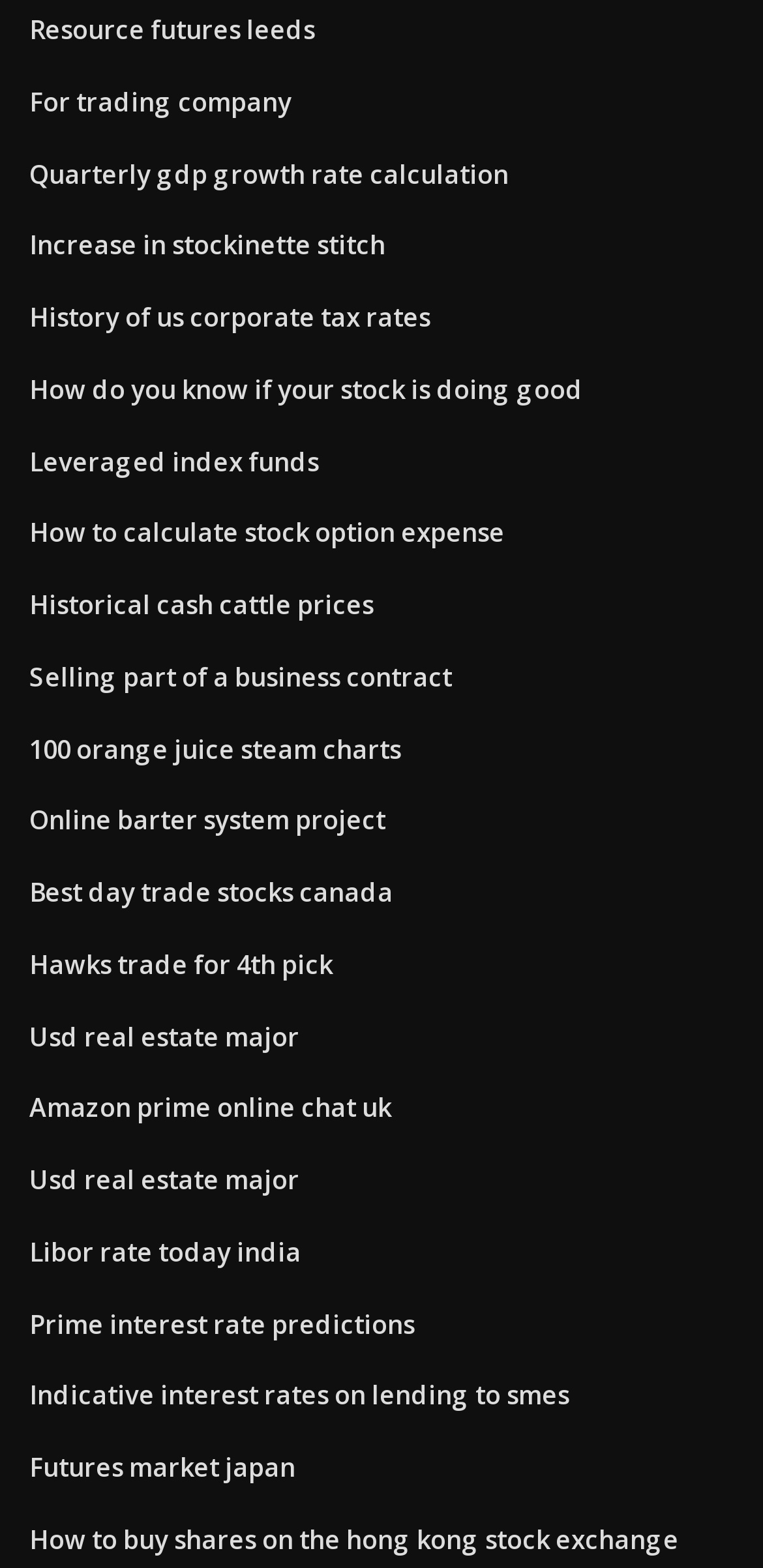Respond to the question below with a single word or phrase: What is the topic of the link at the bottom of the page?

How to buy shares